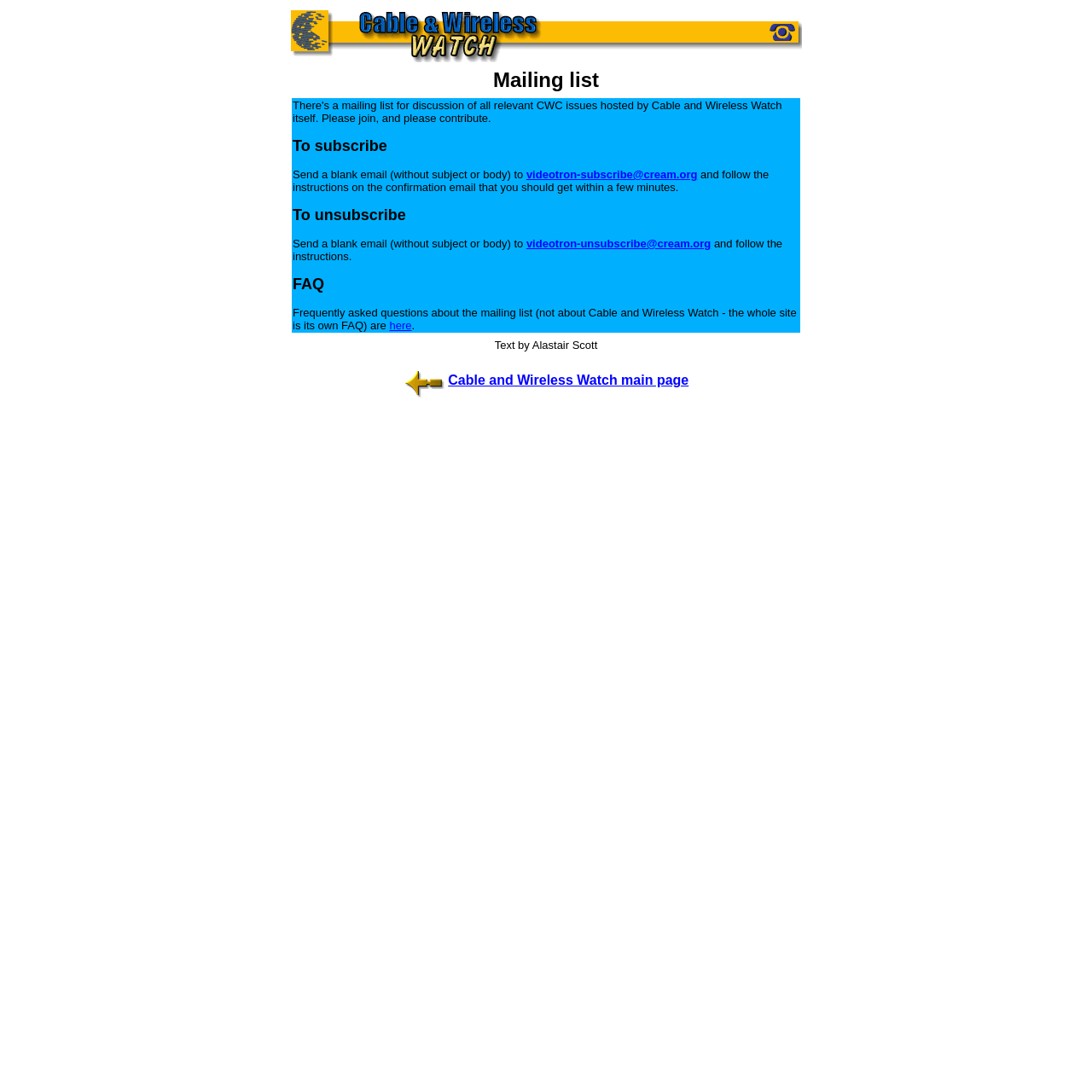What is the FAQ about?
Provide a comprehensive and detailed answer to the question.

The FAQ is about the mailing list, as indicated by the text 'FAQ Frequently asked questions about the mailing list (not about Cable and Wireless Watch - the whole site is its own FAQ) are here.' which distinguishes the FAQ about the mailing list from the rest of the website.